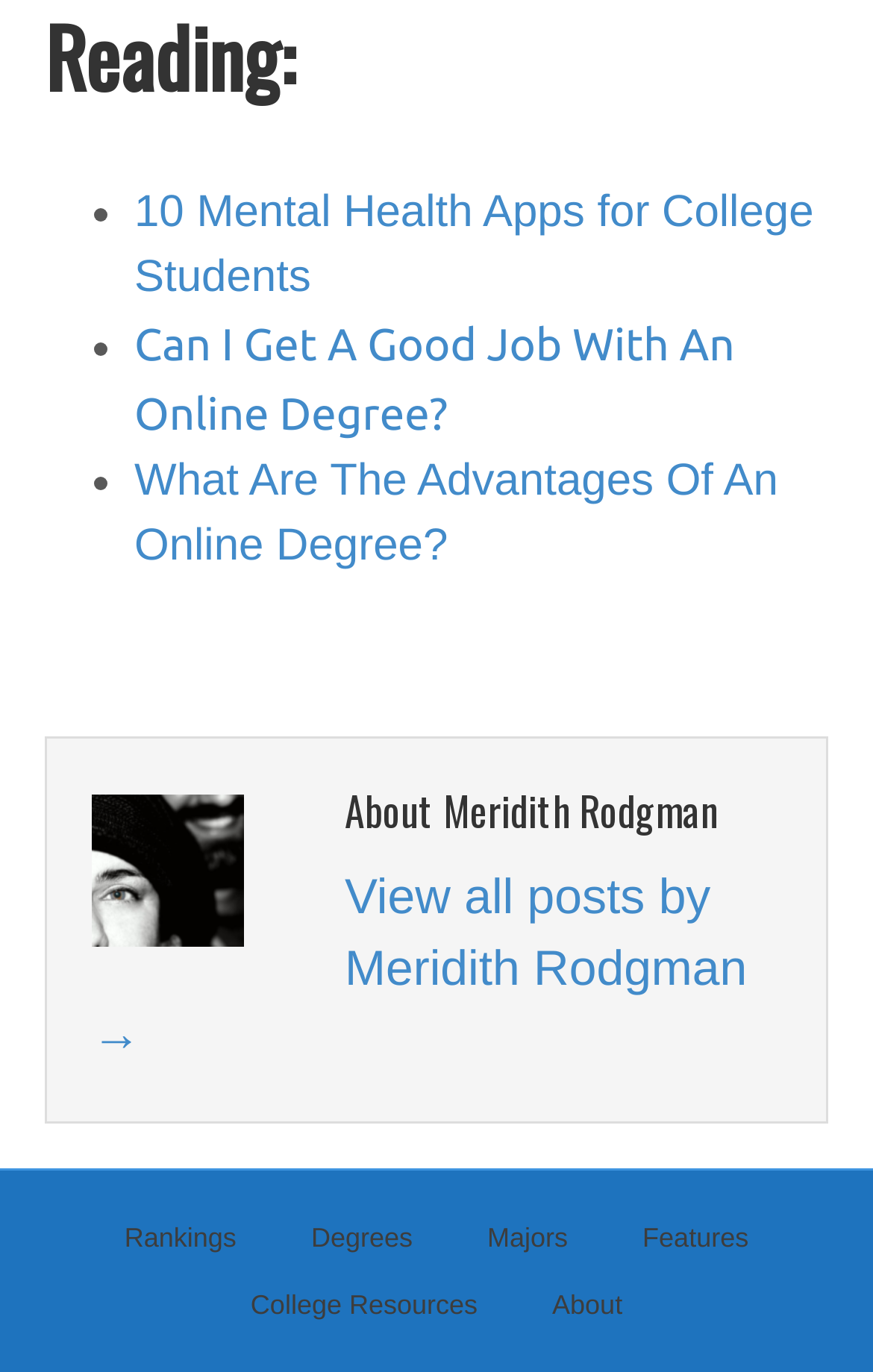Identify and provide the bounding box coordinates of the UI element described: "College Resources". The coordinates should be formatted as [left, top, right, bottom], with each number being a float between 0 and 1.

[0.249, 0.934, 0.585, 0.983]